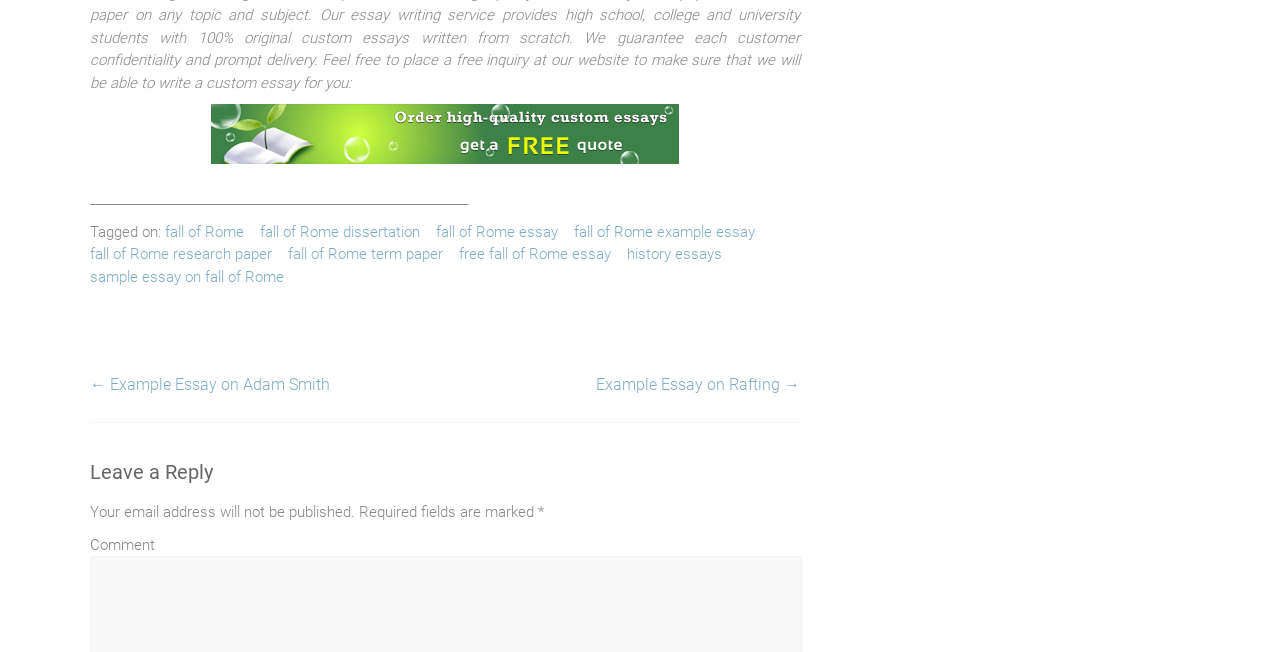Are email addresses published?
Using the image as a reference, deliver a detailed and thorough answer to the question.

The webpage states 'Your email address will not be published', which indicates that email addresses entered by users will not be made publicly available.